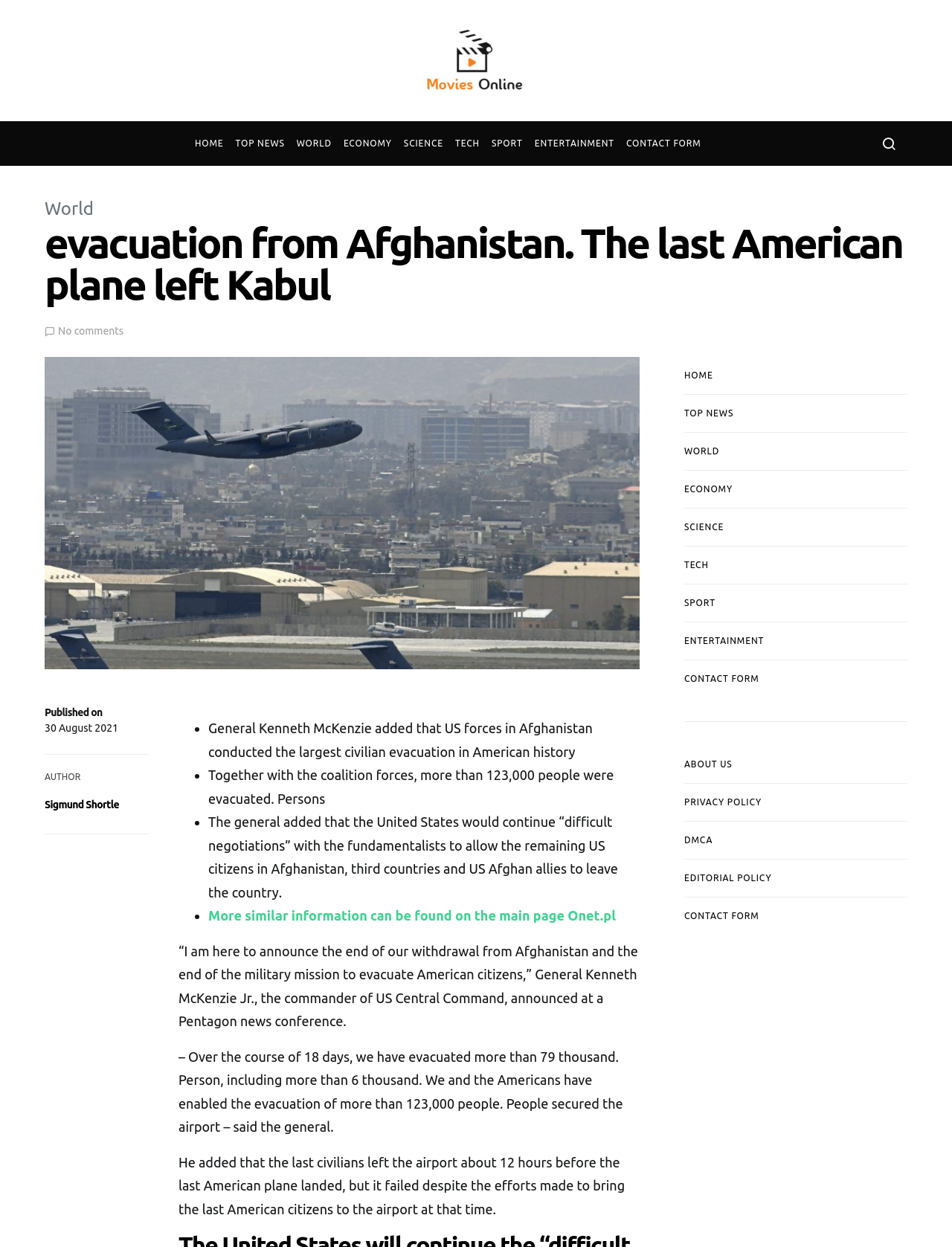What is the purpose of the 'CONTACT FORM' link?
Provide a detailed answer to the question using information from the image.

The purpose of the 'CONTACT FORM' link is to allow users to contact the website, as indicated by the link's text and its placement in the webpage's navigation menu.